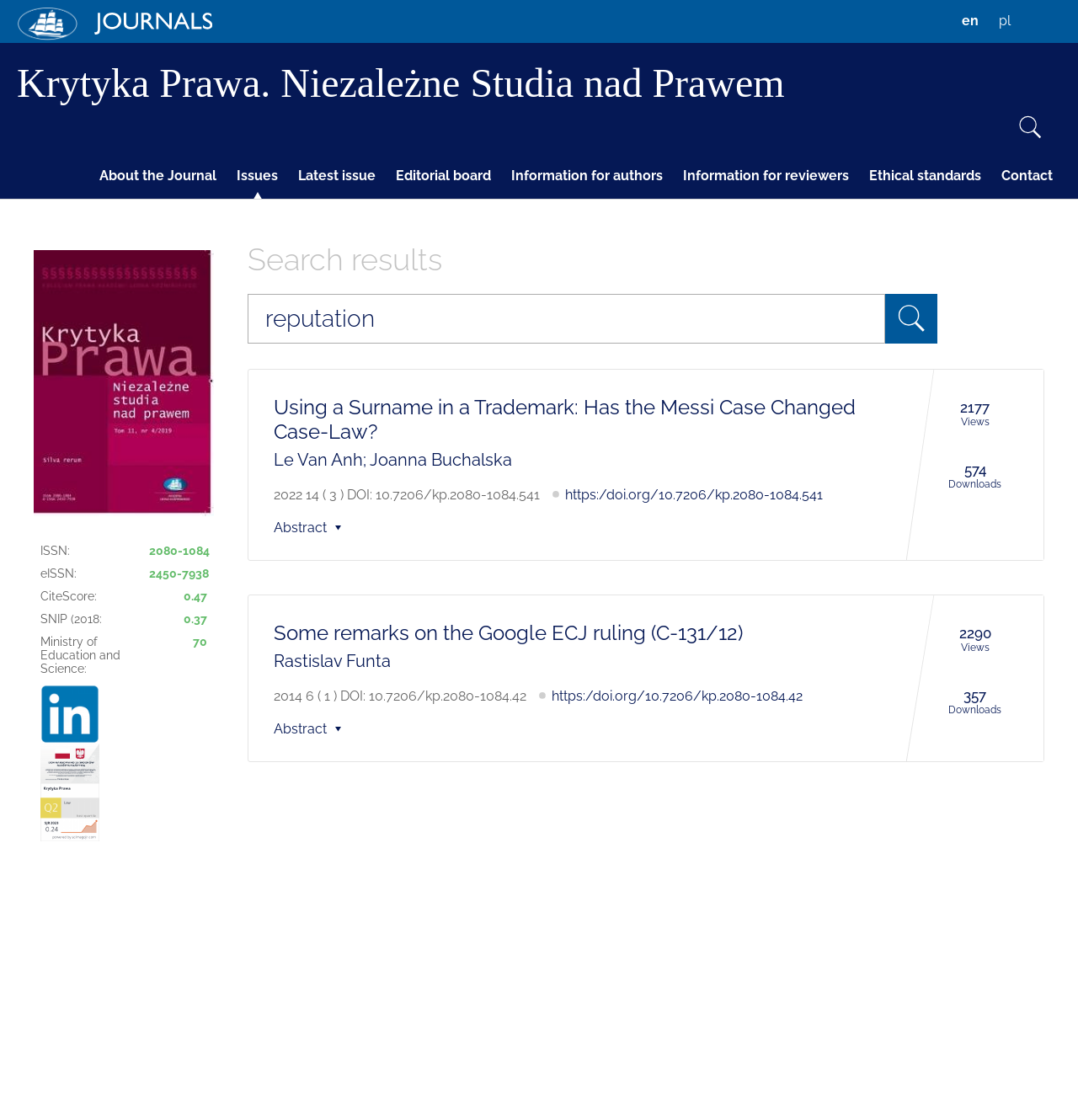Please locate the bounding box coordinates for the element that should be clicked to achieve the following instruction: "Search in titles, authors, keywords...". Ensure the coordinates are given as four float numbers between 0 and 1, i.e., [left, top, right, bottom].

[0.23, 0.262, 0.821, 0.307]